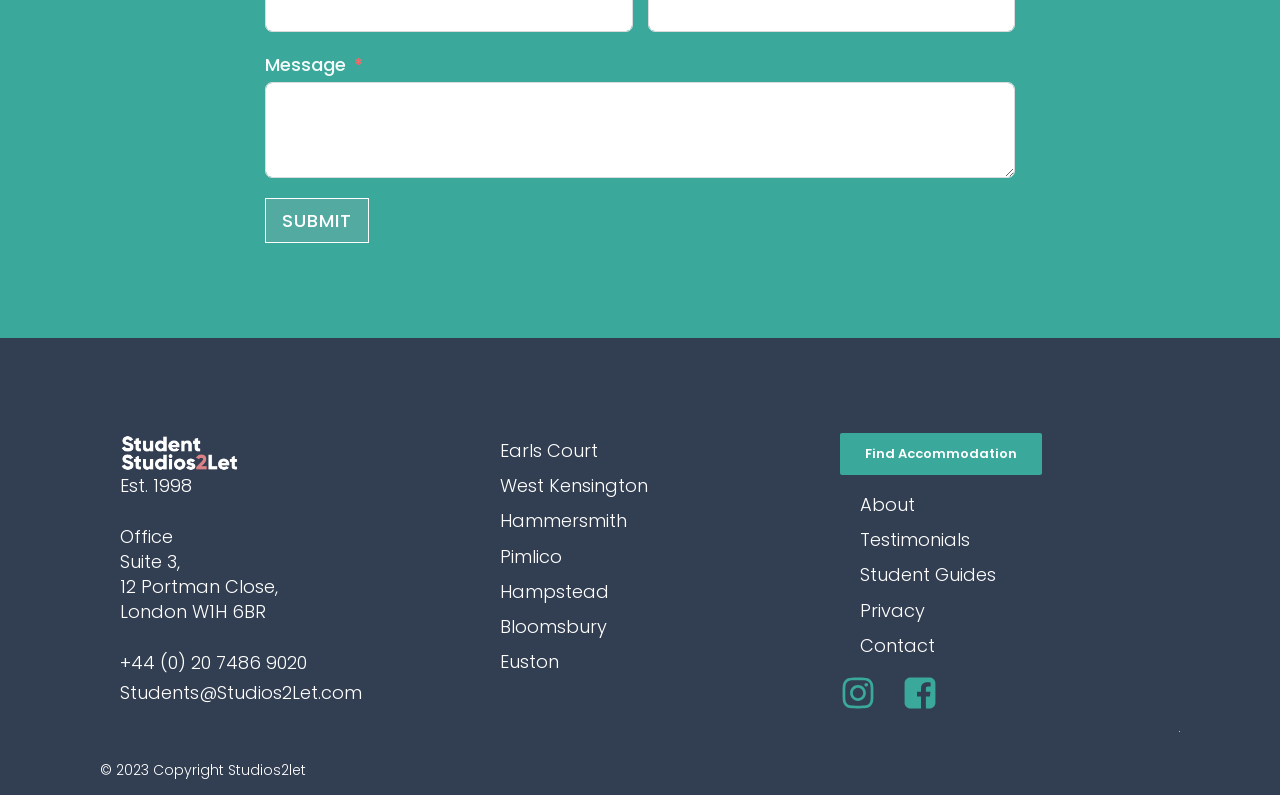Determine the bounding box coordinates of the clickable region to execute the instruction: "Find student accommodation". The coordinates should be four float numbers between 0 and 1, denoted as [left, top, right, bottom].

[0.656, 0.545, 0.814, 0.598]